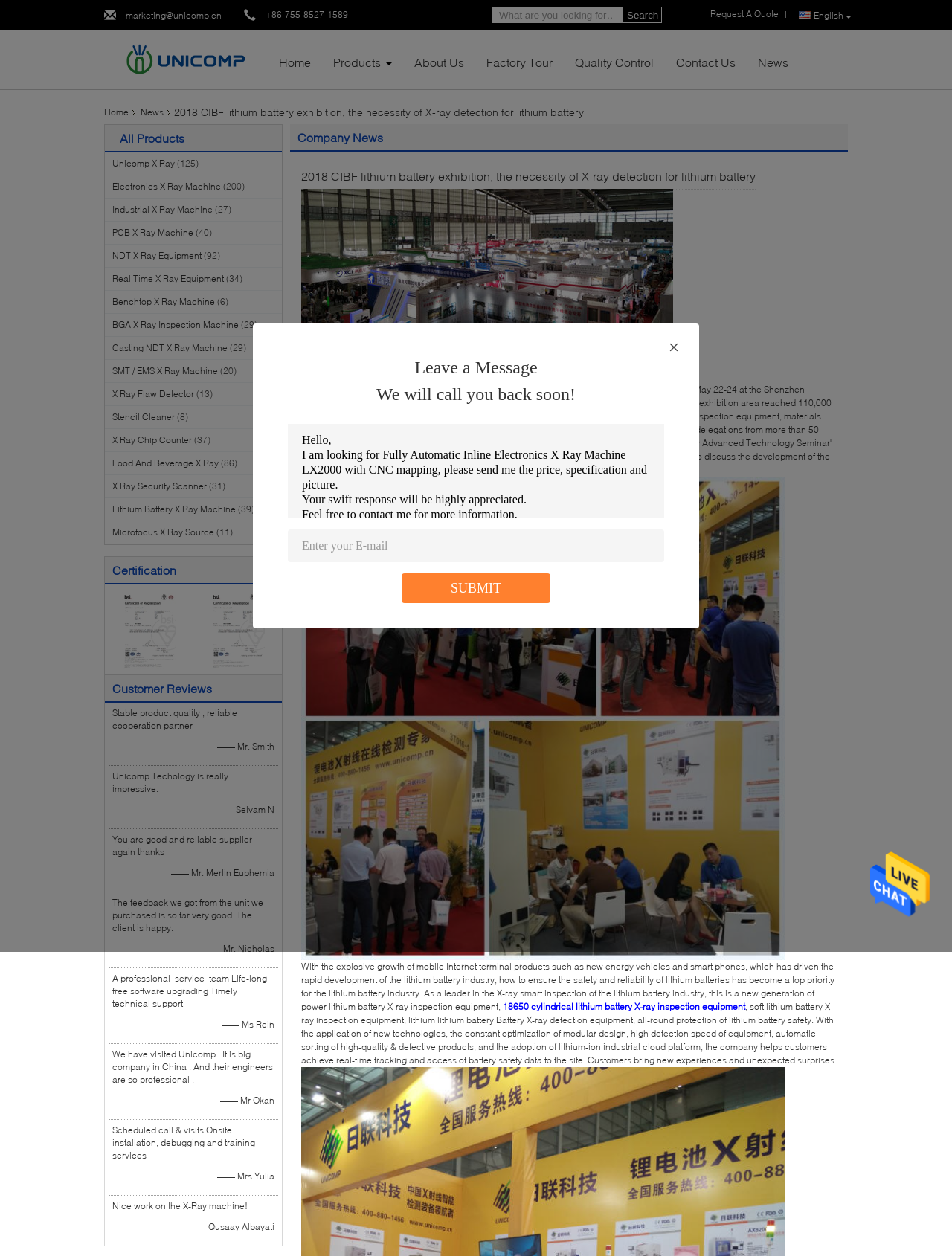Determine the bounding box coordinates for the element that should be clicked to follow this instruction: "Click the 'Send Message' button". The coordinates should be given as four float numbers between 0 and 1, in the format [left, top, right, bottom].

[0.914, 0.7, 0.977, 0.709]